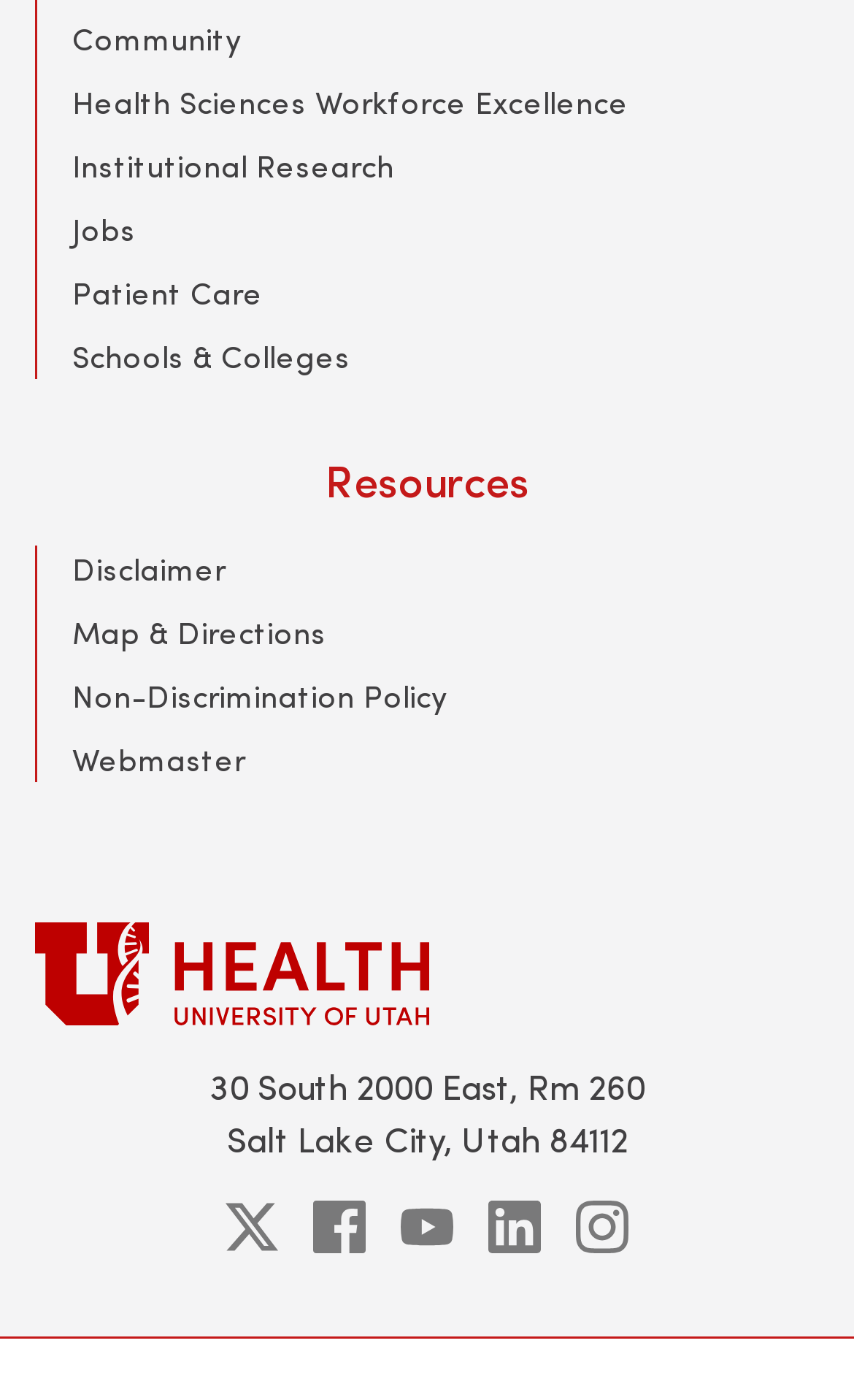Specify the bounding box coordinates of the area that needs to be clicked to achieve the following instruction: "Follow on Twitter".

[0.264, 0.858, 0.326, 0.896]